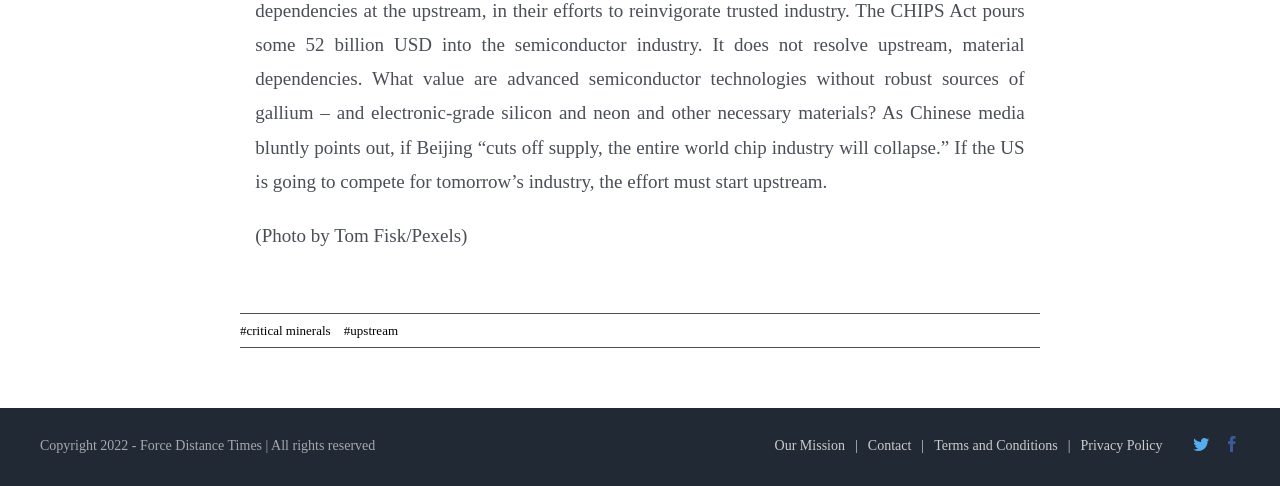Please locate the bounding box coordinates of the element that should be clicked to complete the given instruction: "Go to the 'Terms and Conditions' page".

[0.73, 0.892, 0.844, 0.944]